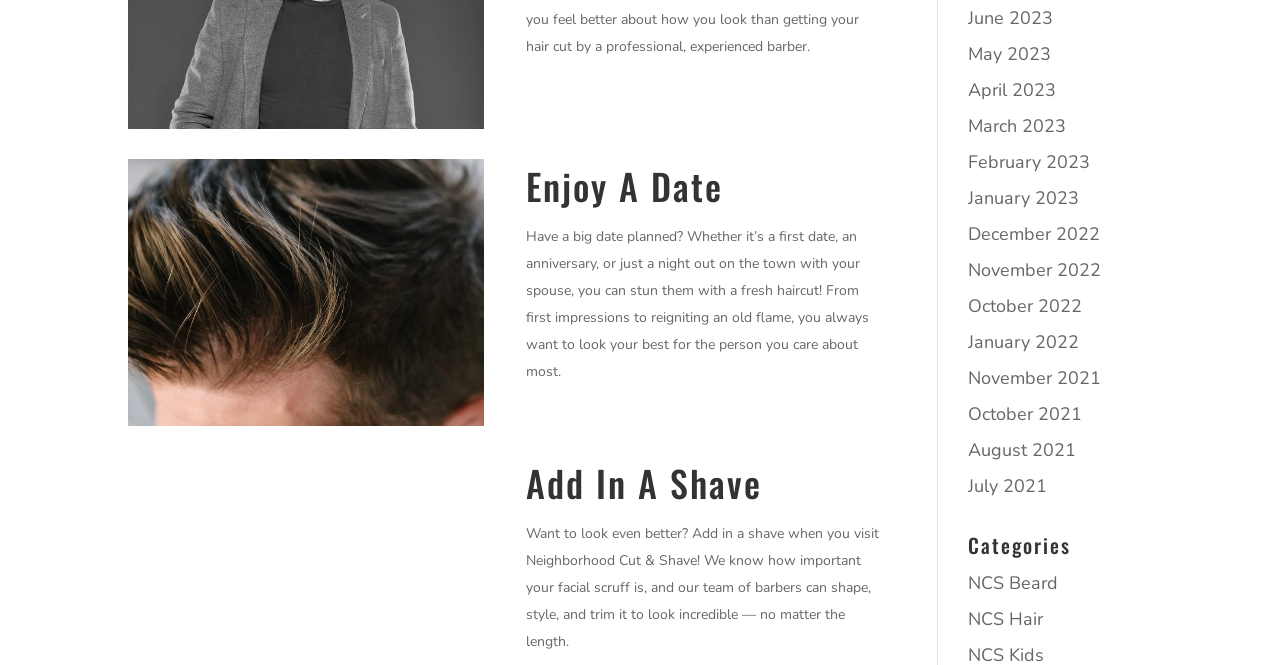Identify the bounding box coordinates of the clickable section necessary to follow the following instruction: "View June 2023". The coordinates should be presented as four float numbers from 0 to 1, i.e., [left, top, right, bottom].

[0.756, 0.009, 0.823, 0.045]